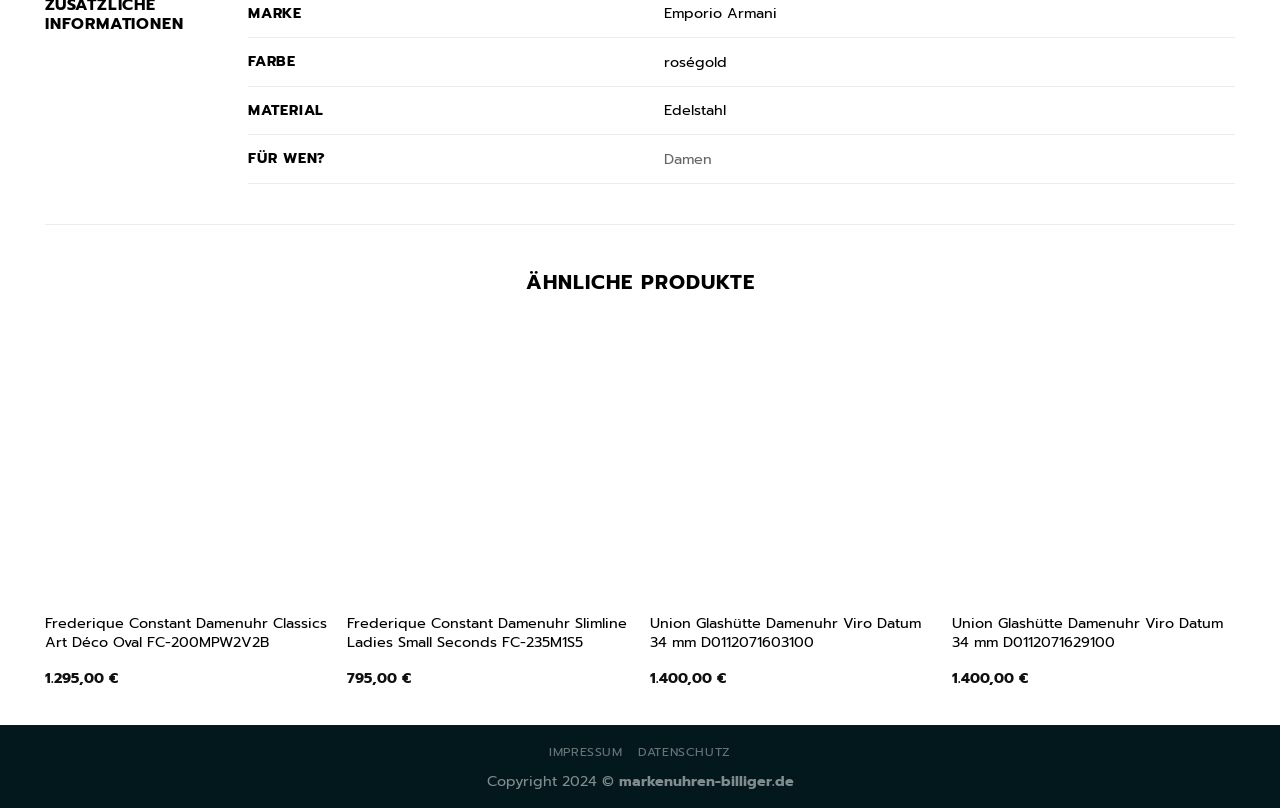Indicate the bounding box coordinates of the clickable region to achieve the following instruction: "Click on Emporio Armani."

[0.519, 0.003, 0.607, 0.03]